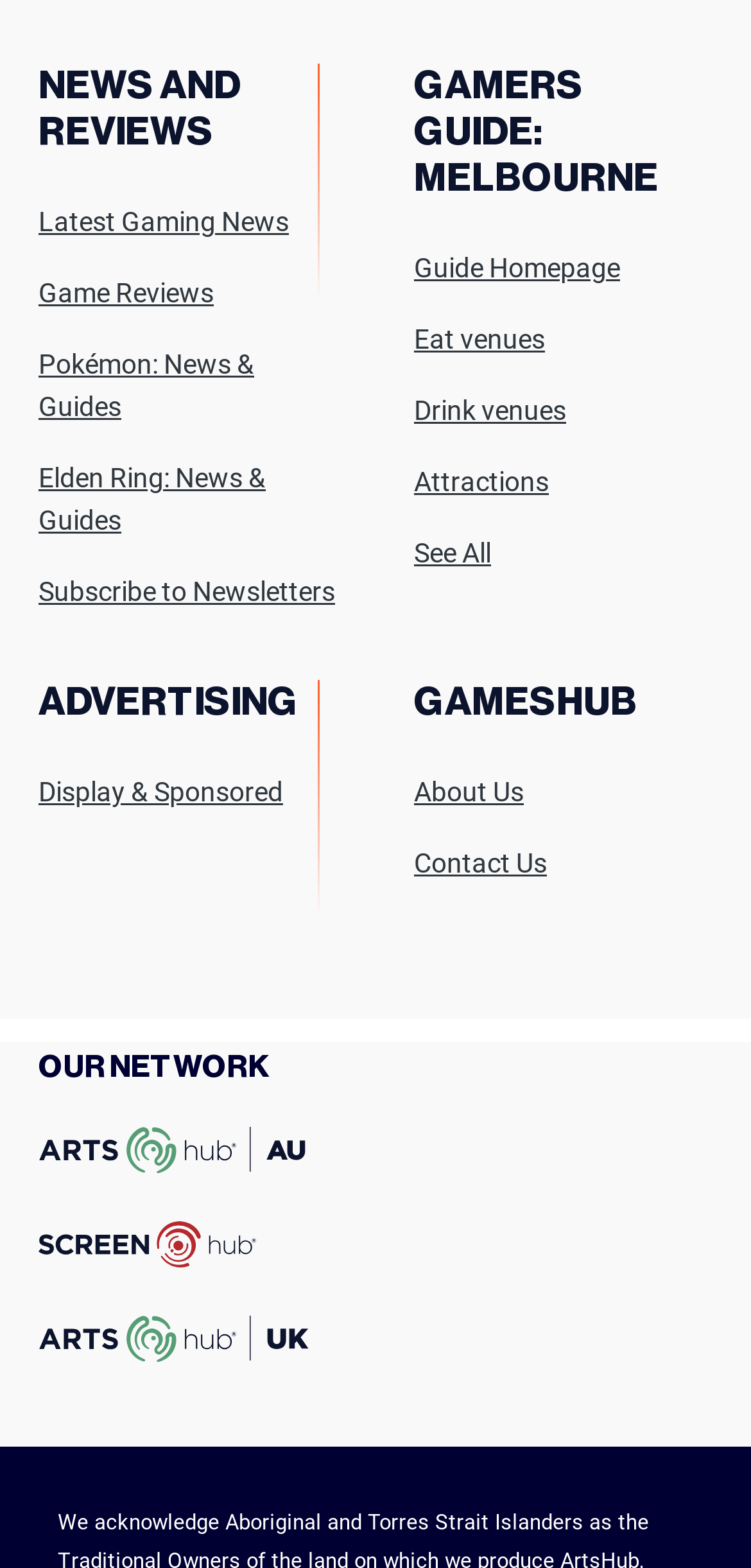What are the main categories of news?
Look at the image and respond with a one-word or short phrase answer.

NEWS AND REVIEWS, GAMERS GUIDE